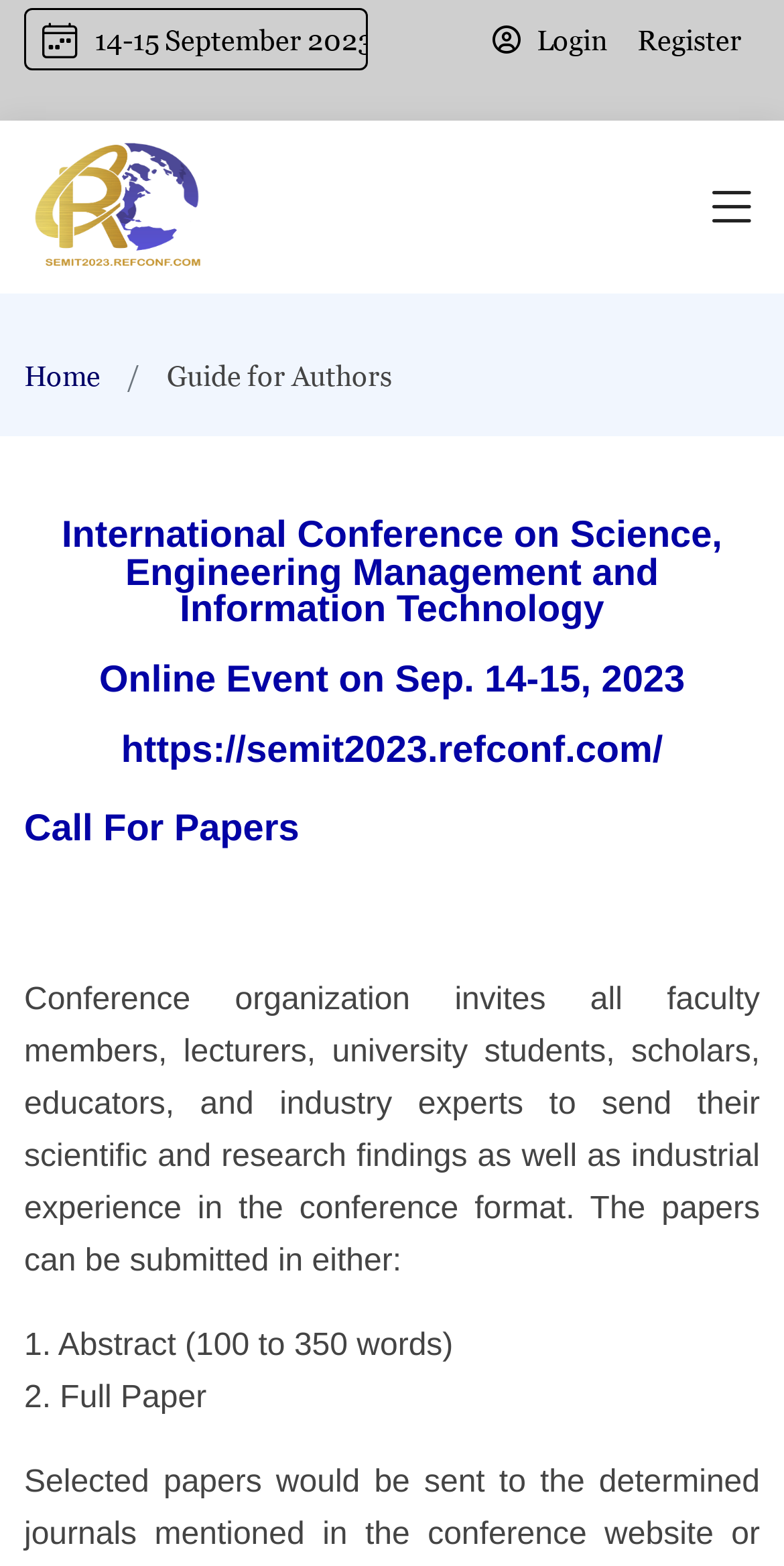Given the description Register, predict the bounding box coordinates of the UI element. Ensure the coordinates are in the format (top-left x, top-left y, bottom-right x, bottom-right y) and all values are between 0 and 1.

[0.797, 0.019, 0.969, 0.031]